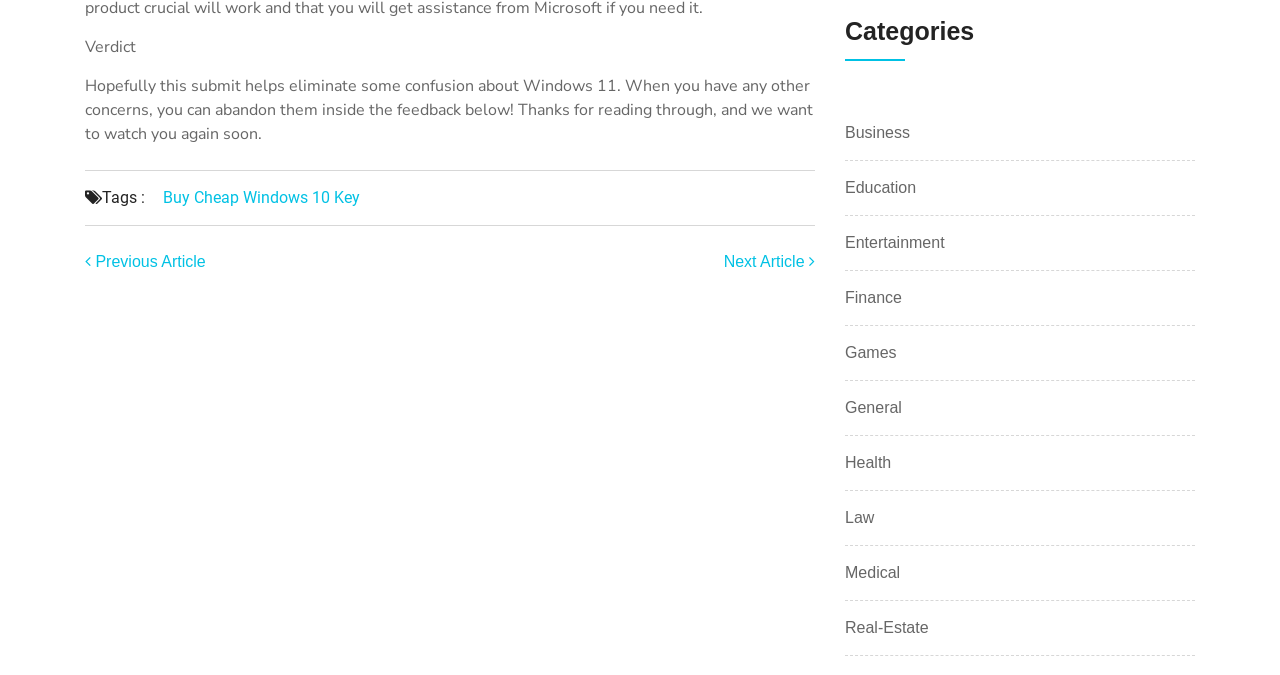Given the element description "Previous Article", identify the bounding box of the corresponding UI element.

[0.066, 0.375, 0.161, 0.4]